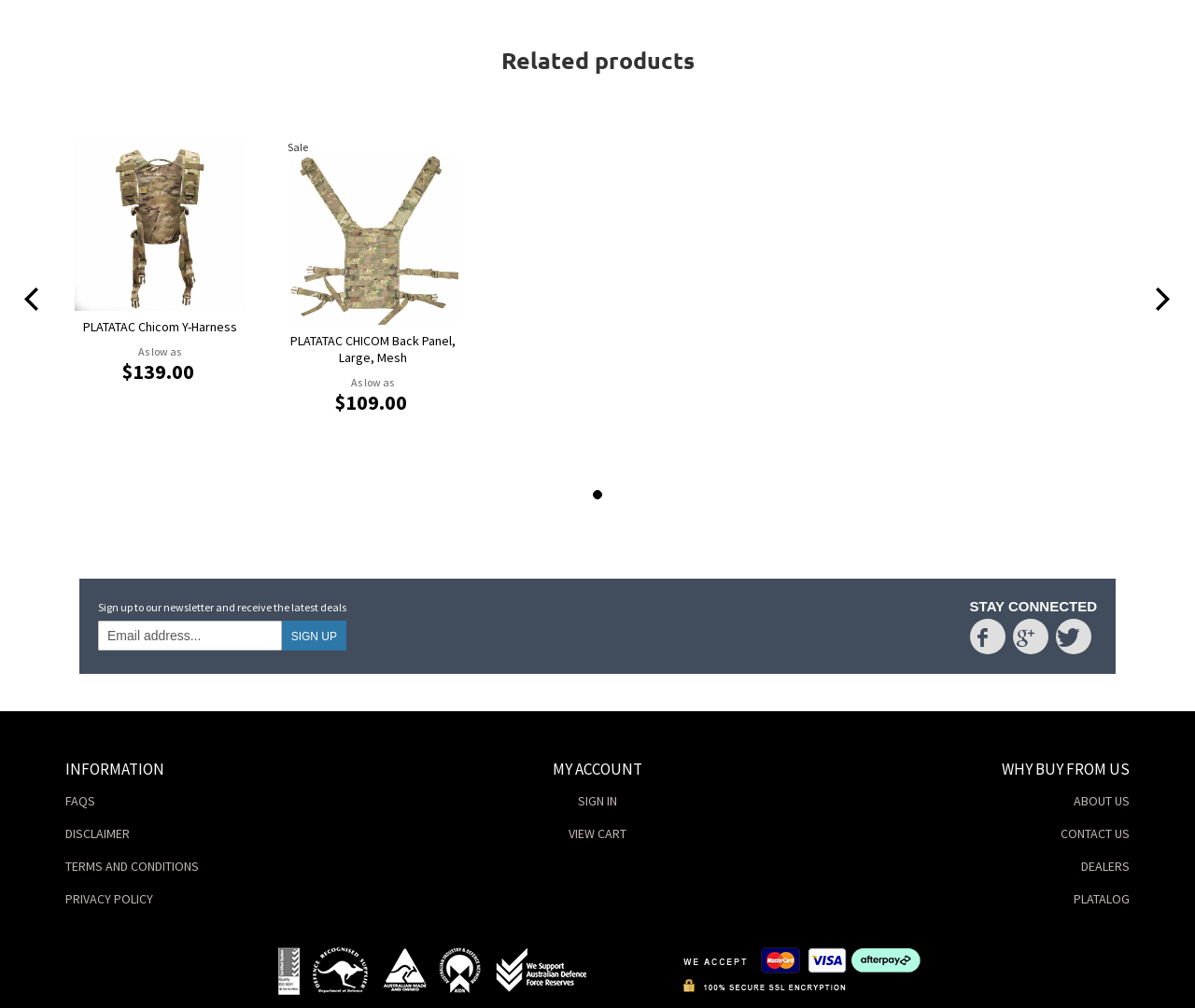Please give a succinct answer to the question in one word or phrase:
What is the title of the section with related products?

Related products